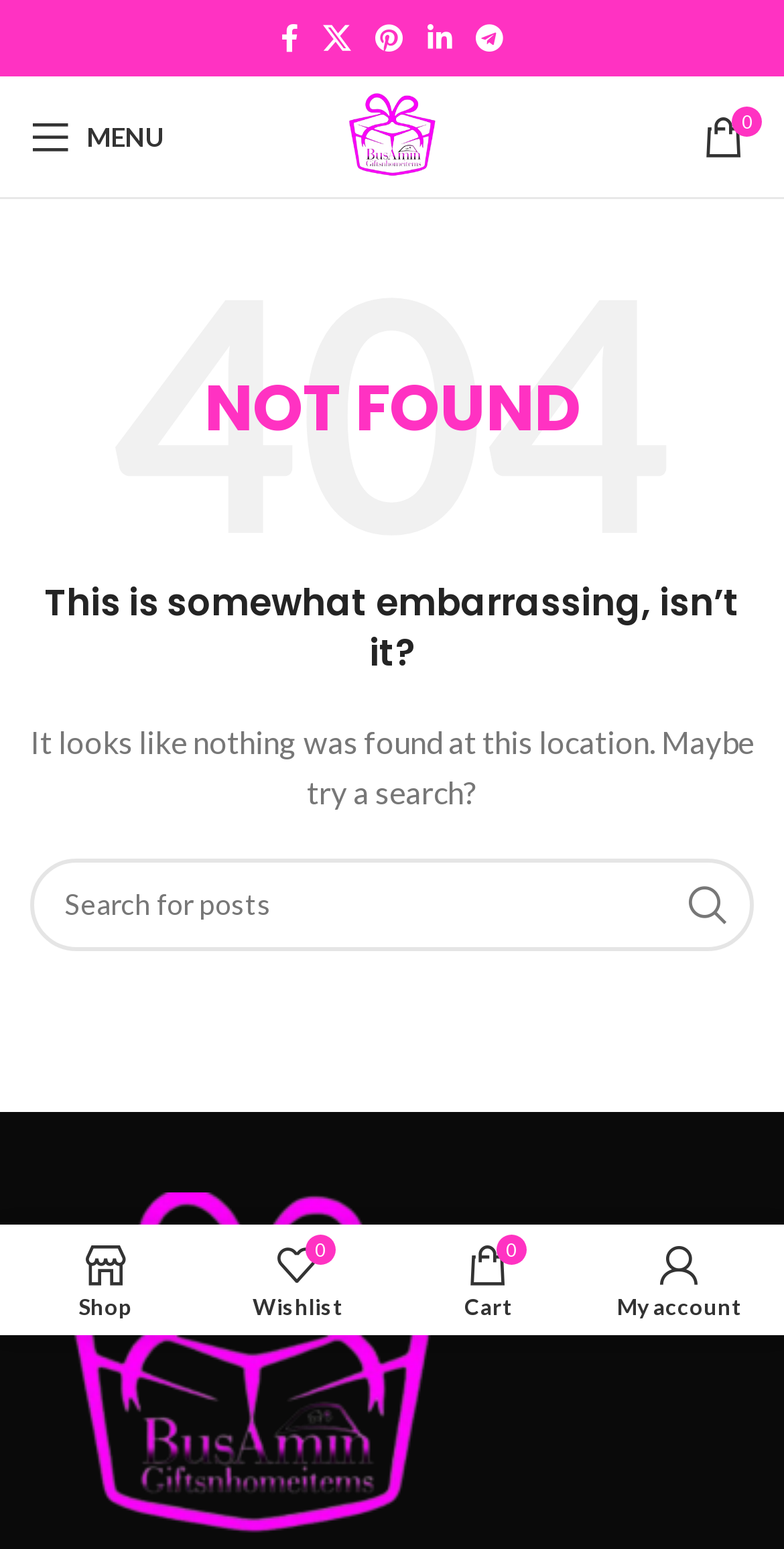Given the content of the image, can you provide a detailed answer to the question?
What is the icon next to the 'My cart' text?

I found the 'My cart' element and looked at its child elements. The icon next to the 'My cart' text is a '' icon.